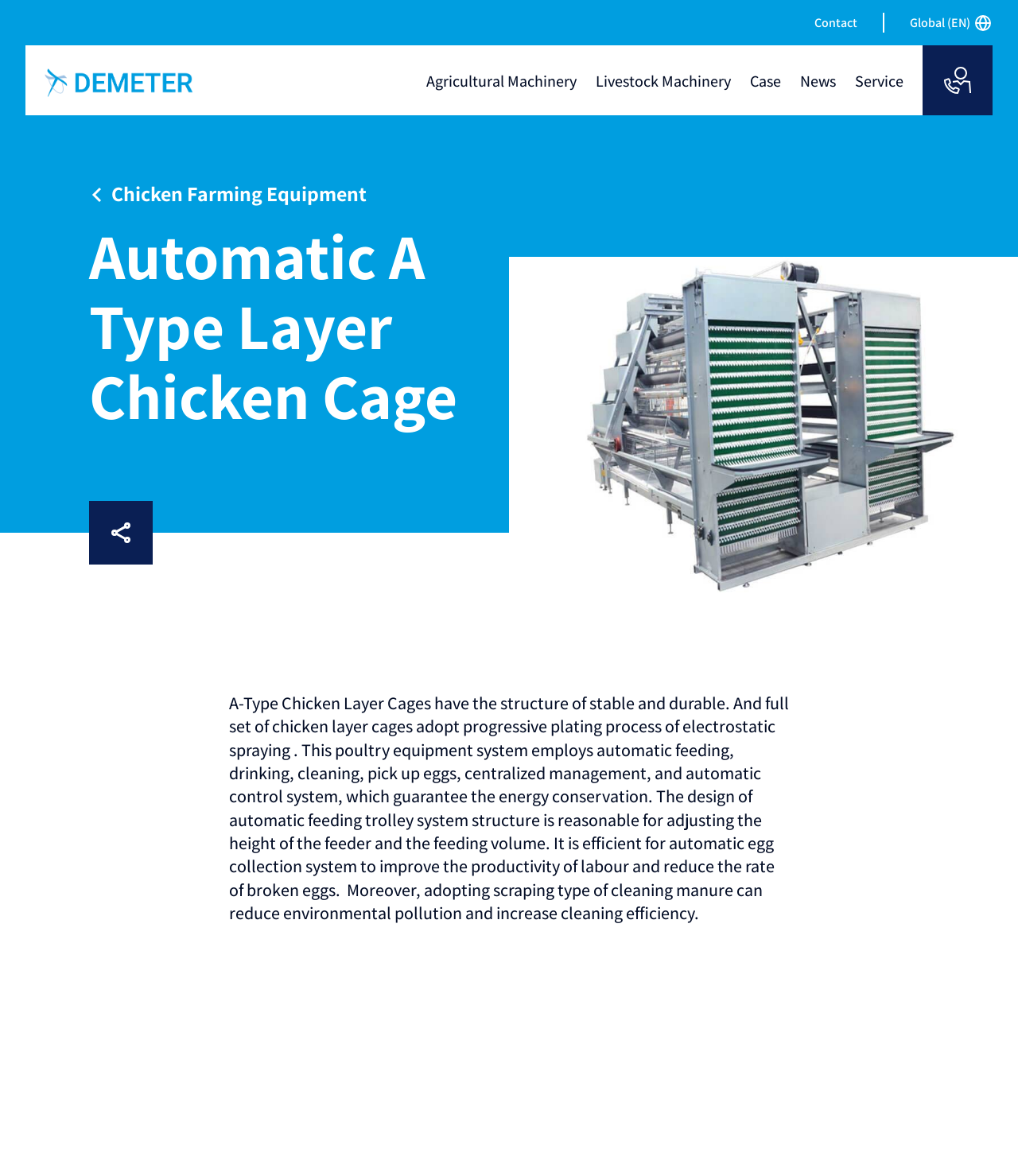Please determine the bounding box coordinates of the element to click in order to execute the following instruction: "Click Contact". The coordinates should be four float numbers between 0 and 1, specified as [left, top, right, bottom].

[0.8, 0.011, 0.842, 0.028]